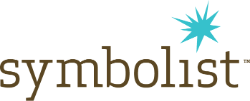Provide a thorough and detailed response to the question by examining the image: 
What is the primary focus of Symbolist?

According to the caption, Symbolist focuses on empowering individuals and organizations in their personal and professional growth, which suggests that the primary focus of the brand is on facilitating growth and development.